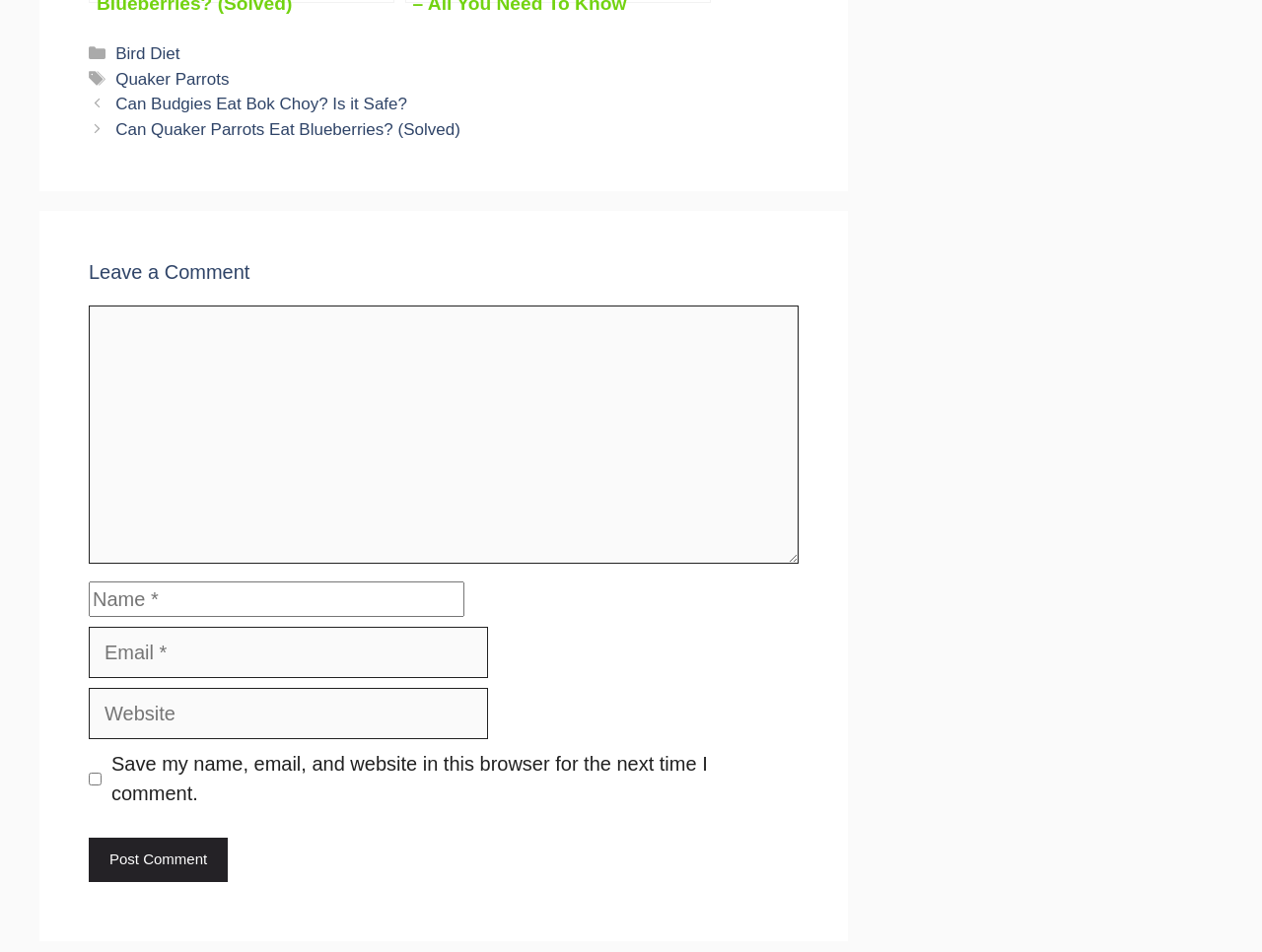Indicate the bounding box coordinates of the clickable region to achieve the following instruction: "Click on the 'Bird Diet' link."

[0.092, 0.047, 0.142, 0.066]